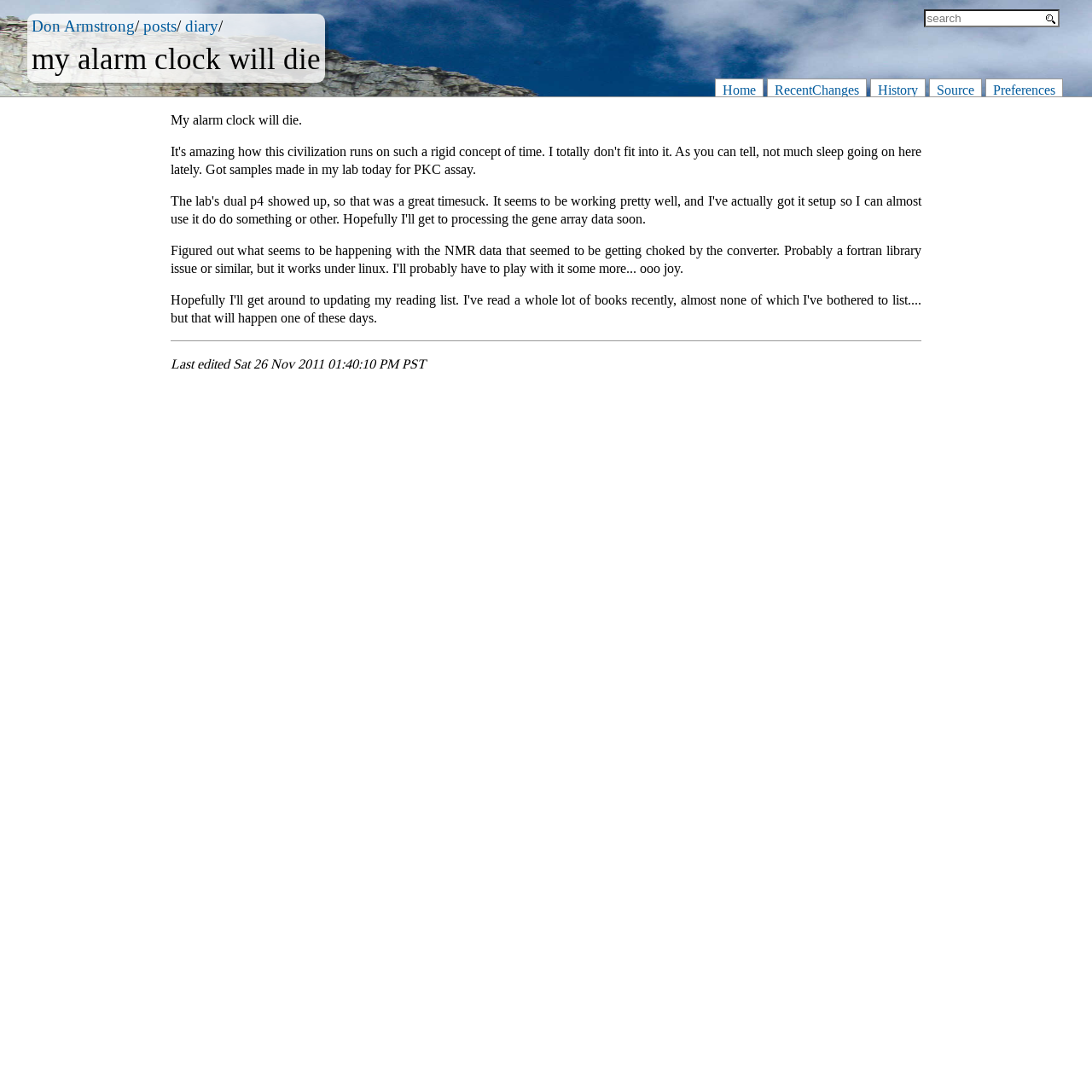Given the description name="P" placeholder="search", predict the bounding box coordinates of the UI element. Ensure the coordinates are in the format (top-left x, top-left y, bottom-right x, bottom-right y) and all values are between 0 and 1.

[0.846, 0.008, 0.97, 0.025]